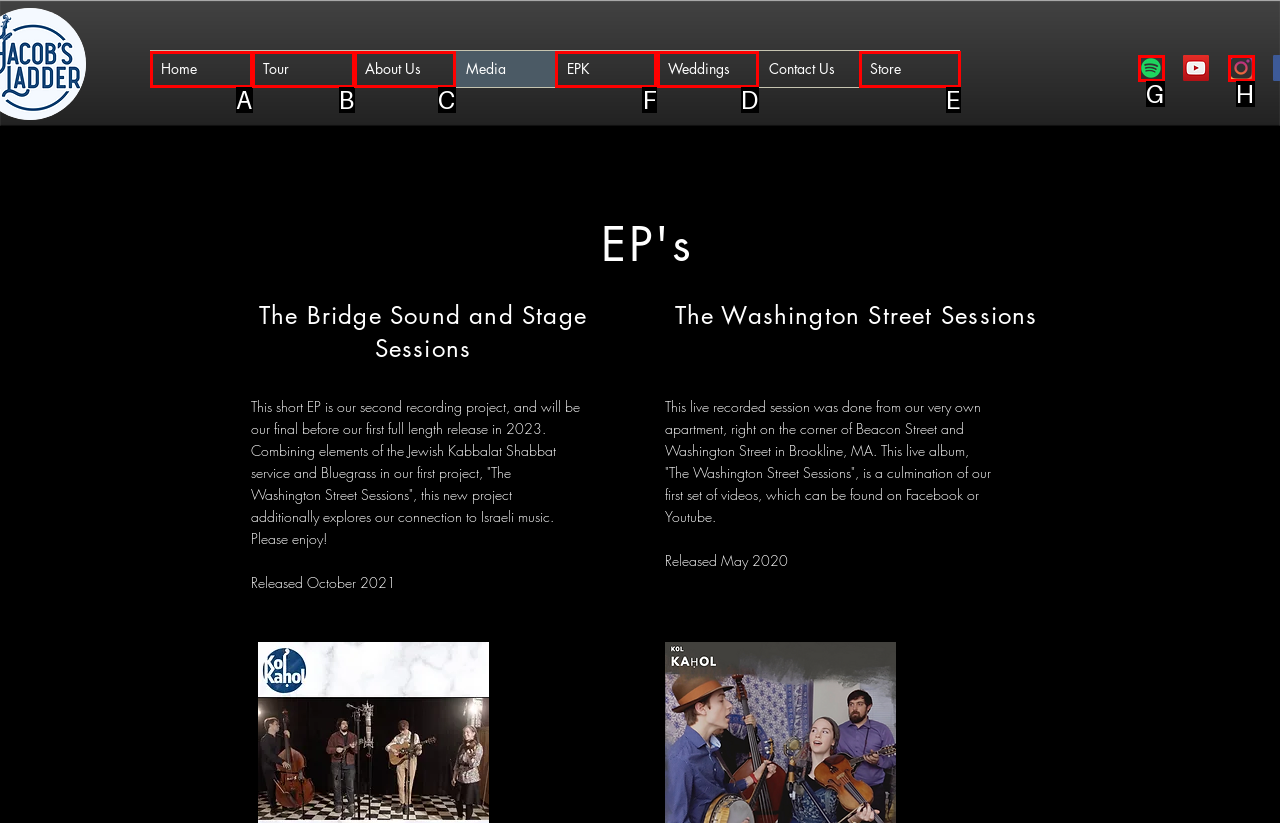For the task "view EPK", which option's letter should you click? Answer with the letter only.

F